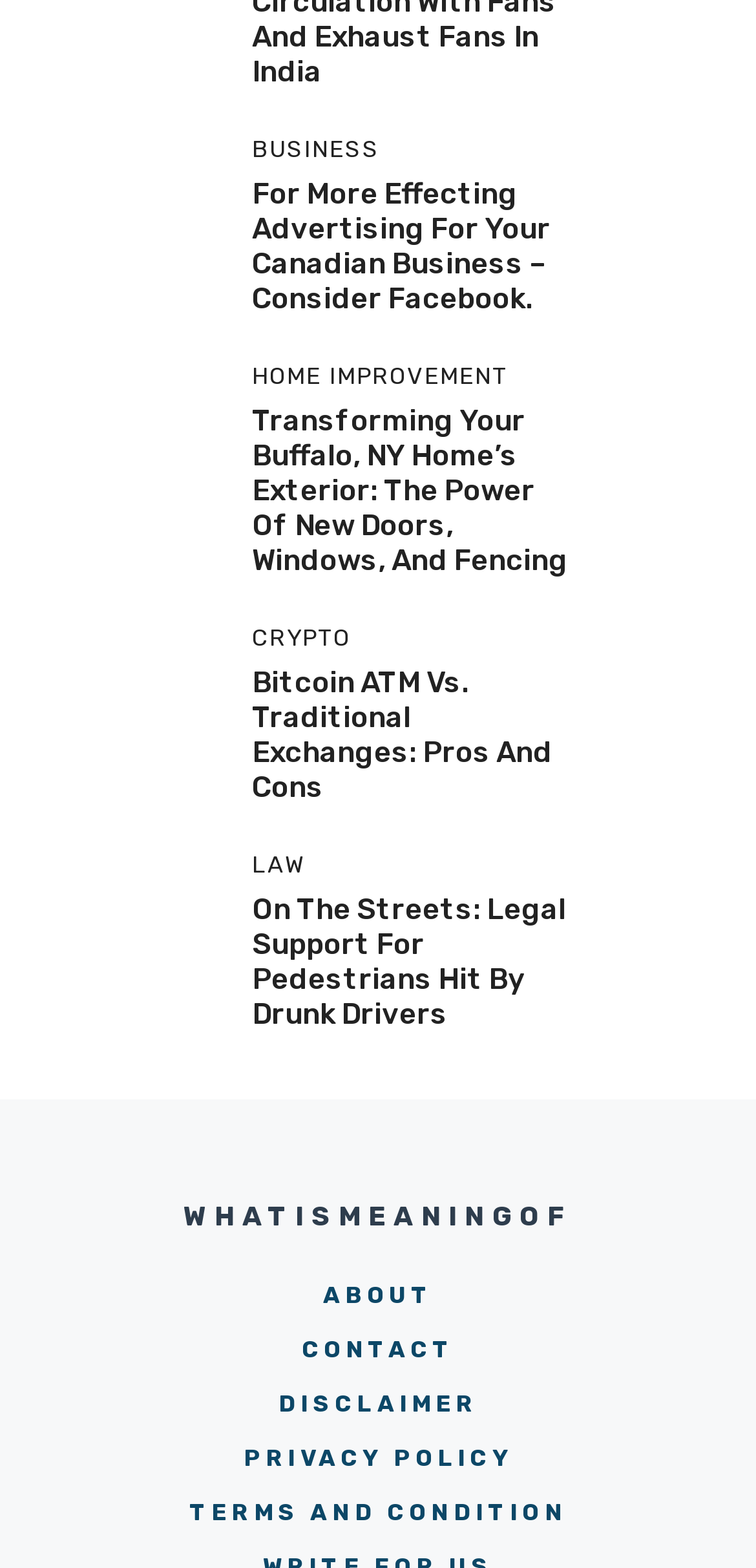What is the last link present in the footer section?
Using the image provided, answer with just one word or phrase.

TERMS AND CONDITION